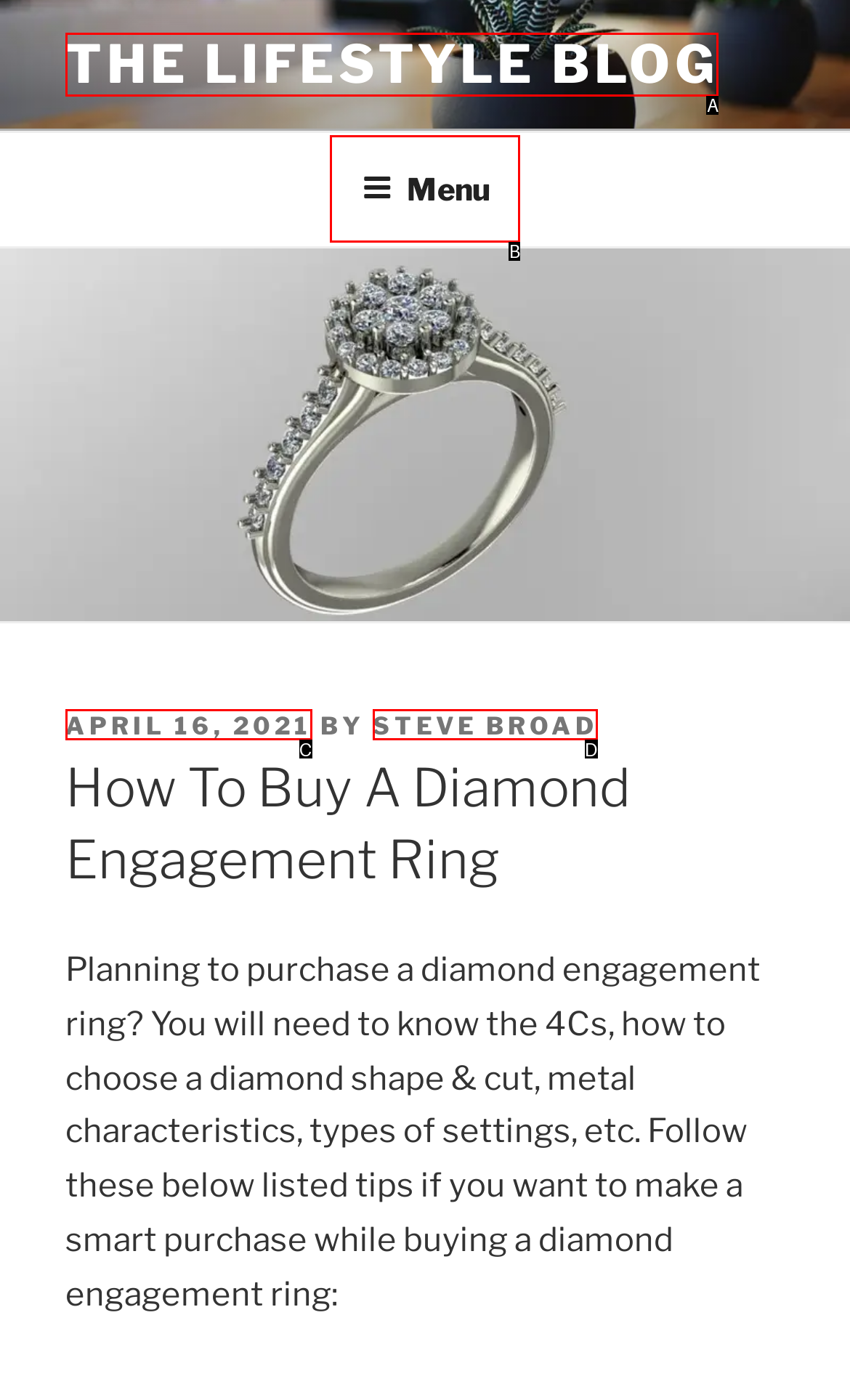Please provide the letter of the UI element that best fits the following description: The Lifestyle Blog
Respond with the letter from the given choices only.

A